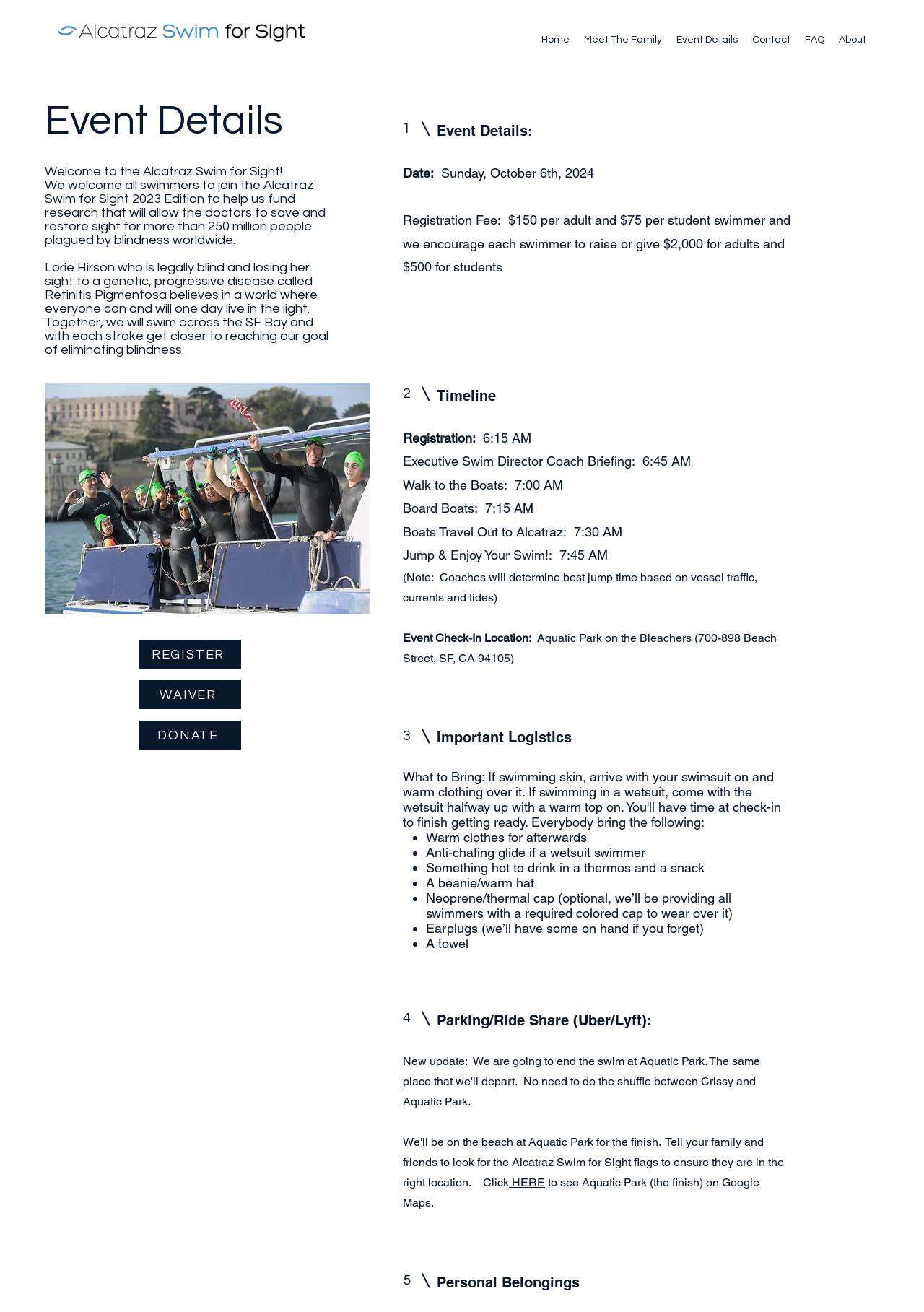Provide the bounding box coordinates of the section that needs to be clicked to accomplish the following instruction: "Click the 'REGISTER' button."

[0.15, 0.488, 0.261, 0.51]